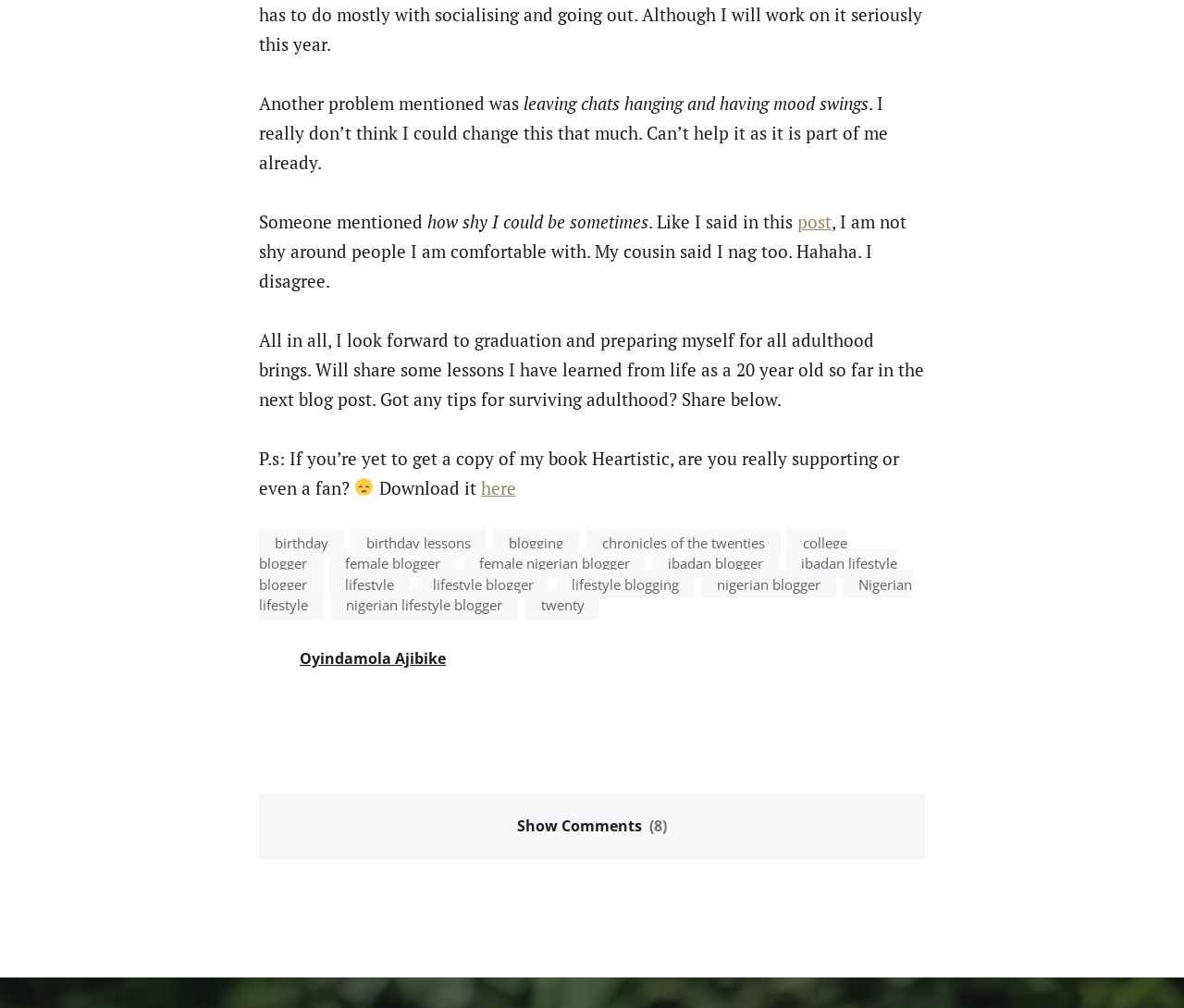Given the element description "nigerian lifestyle blogger", identify the bounding box of the corresponding UI element.

[0.279, 0.586, 0.438, 0.614]